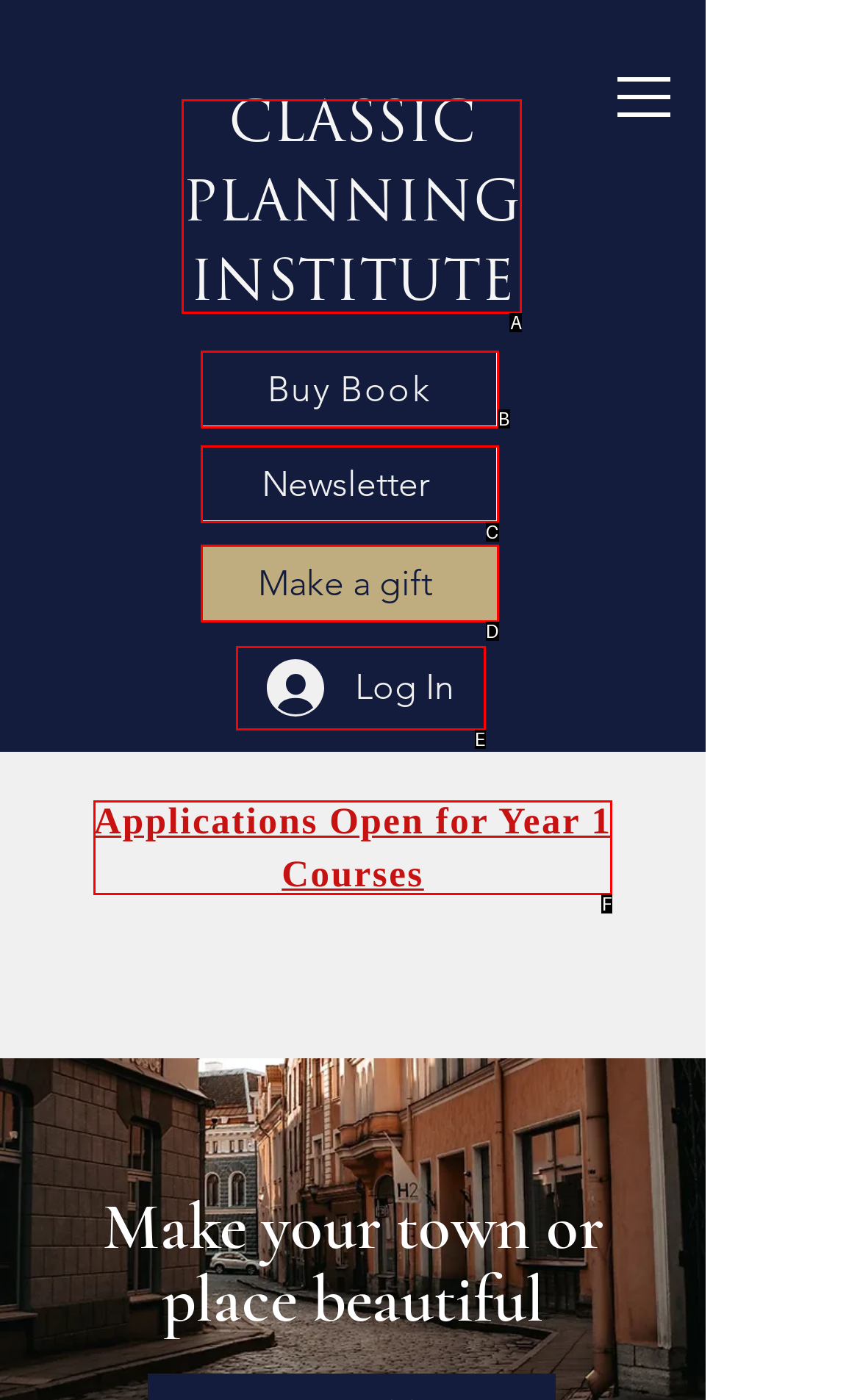Identify the letter of the option that best matches the following description: Make a gift. Respond with the letter directly.

D